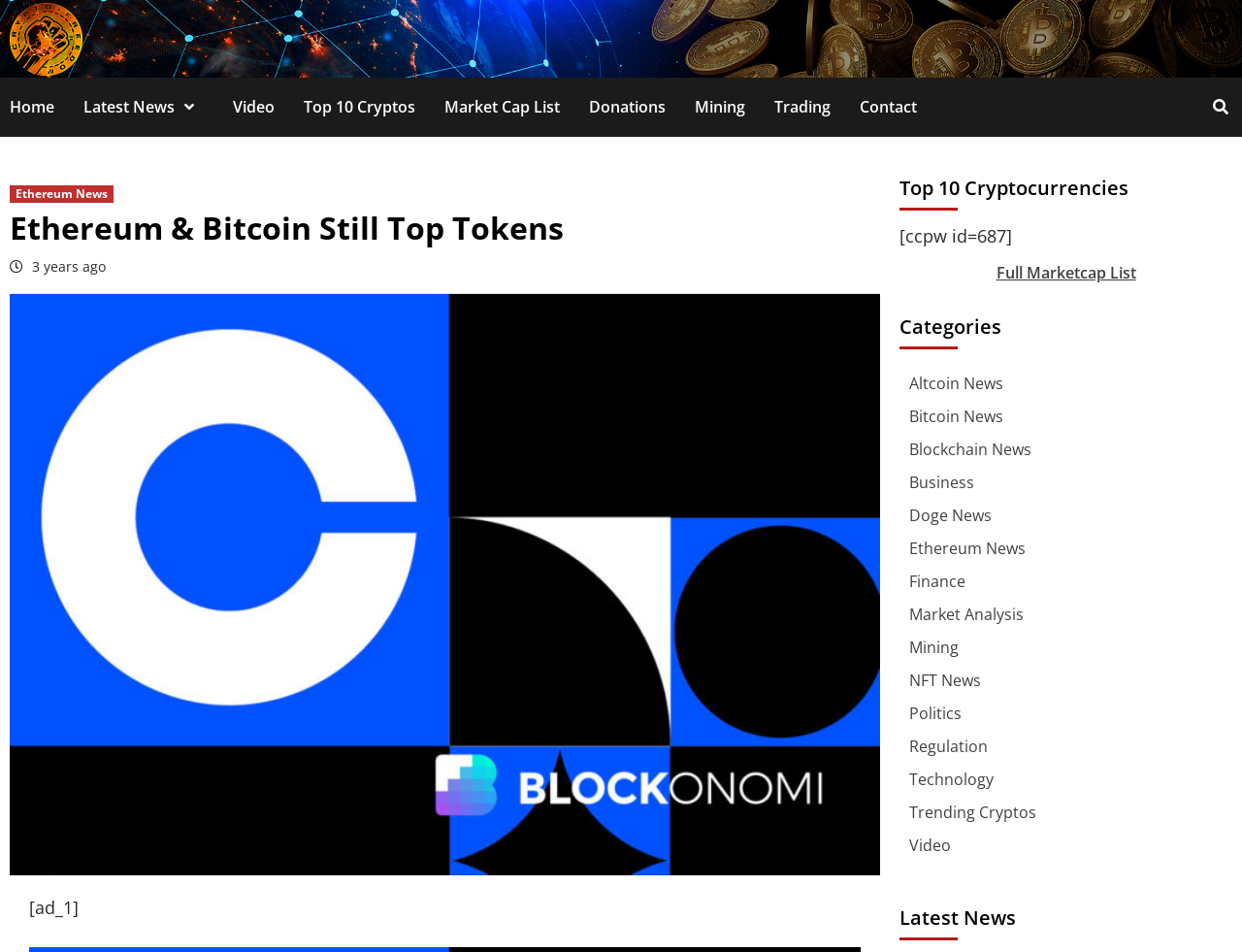Locate the bounding box coordinates of the clickable area to execute the instruction: "Read the latest Altcoin News". Provide the coordinates as four float numbers between 0 and 1, represented as [left, top, right, bottom].

[0.732, 0.391, 0.808, 0.414]